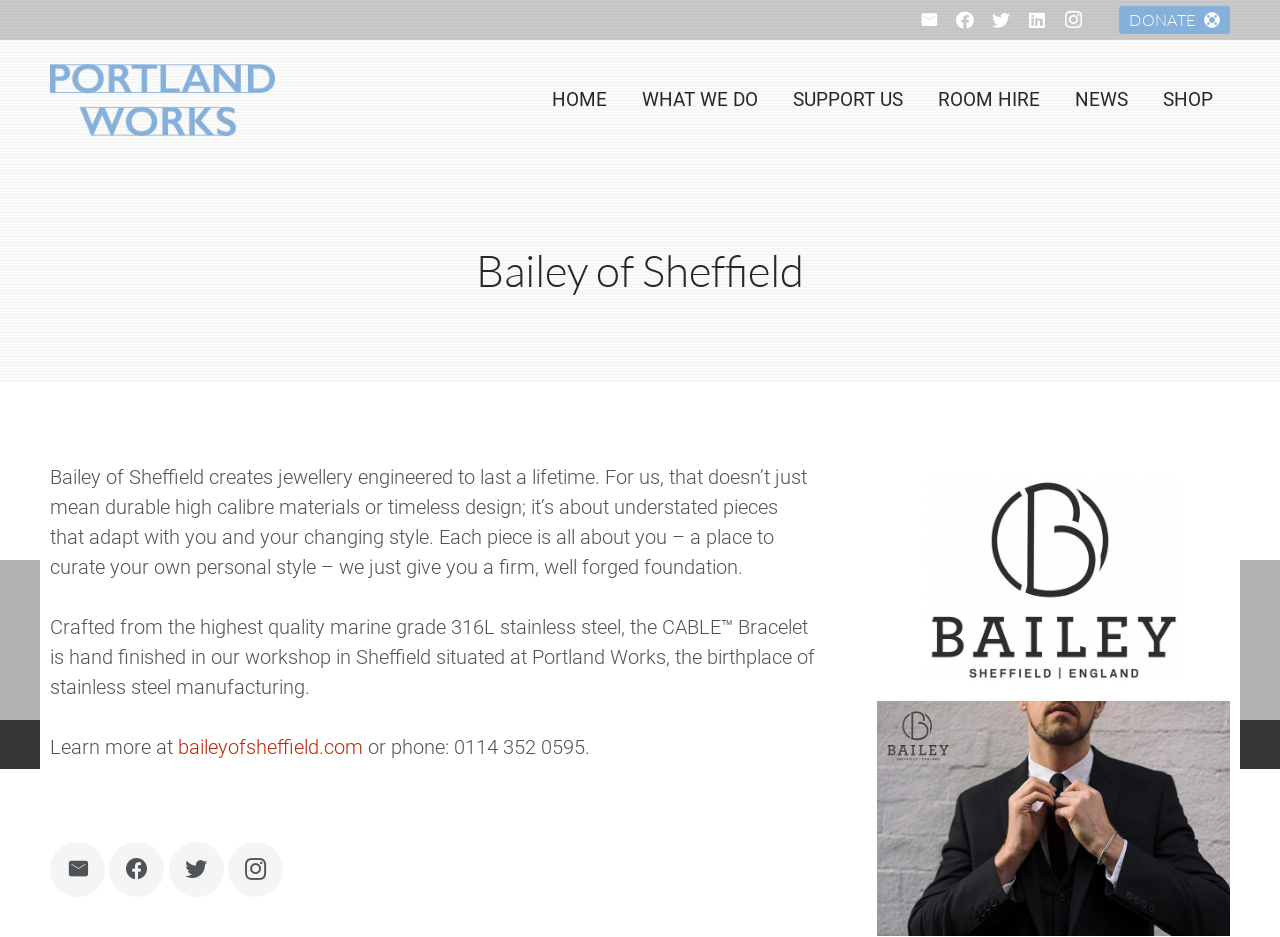Locate the bounding box coordinates of the clickable area to execute the instruction: "Click on the 'HOME' link". Provide the coordinates as four float numbers between 0 and 1, represented as [left, top, right, bottom].

[0.417, 0.08, 0.488, 0.133]